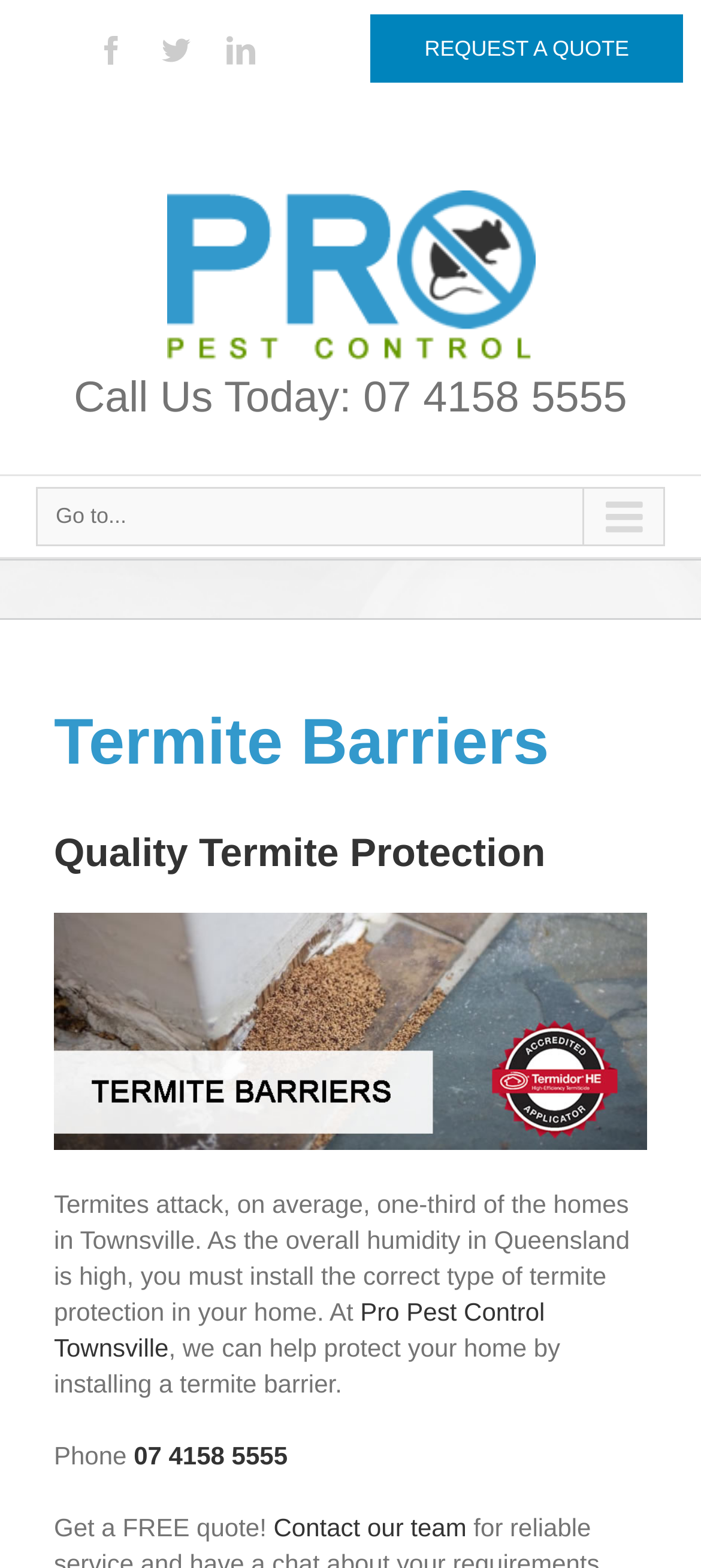What is the recommended action to take for a free quote?
Look at the image and provide a short answer using one word or a phrase.

Contact the team